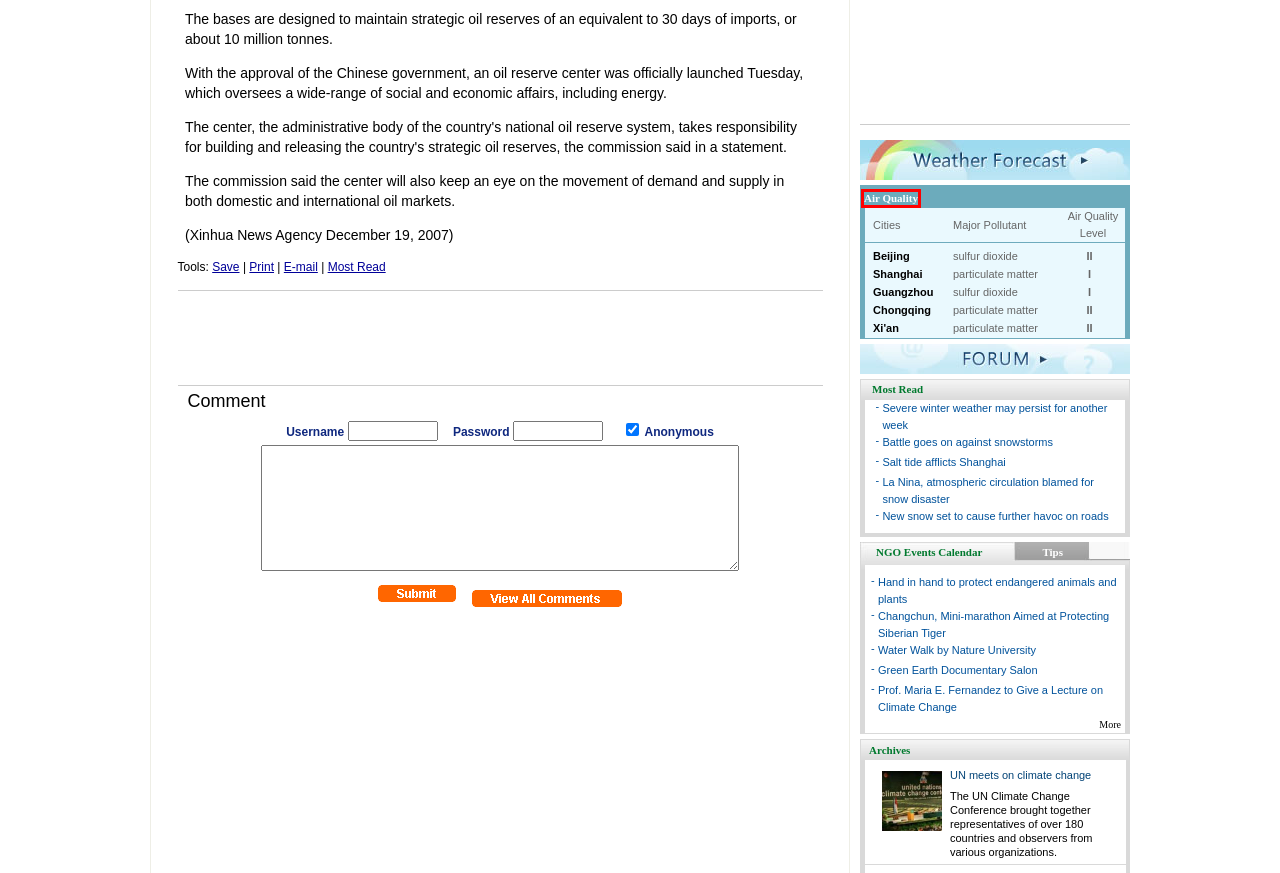Analyze the screenshot of a webpage that features a red rectangle bounding box. Pick the webpage description that best matches the new webpage you would see after clicking on the element within the red bounding box. Here are the candidates:
A. Saving the Tibetan Antelope - china.org.cn
B. Salt tide afflicts Shanghai

 -- china.org.cn
C. China.org.cn > Free Registration
D. Air Quality of Major Chinese Cities –Feb. 22

 -- china.org.cn
E. Giant Panda-china.org.cn
F. 成都大熊猫繁育研究基地
G. china.org.cn
H. United Nations Climate Change Conference

D